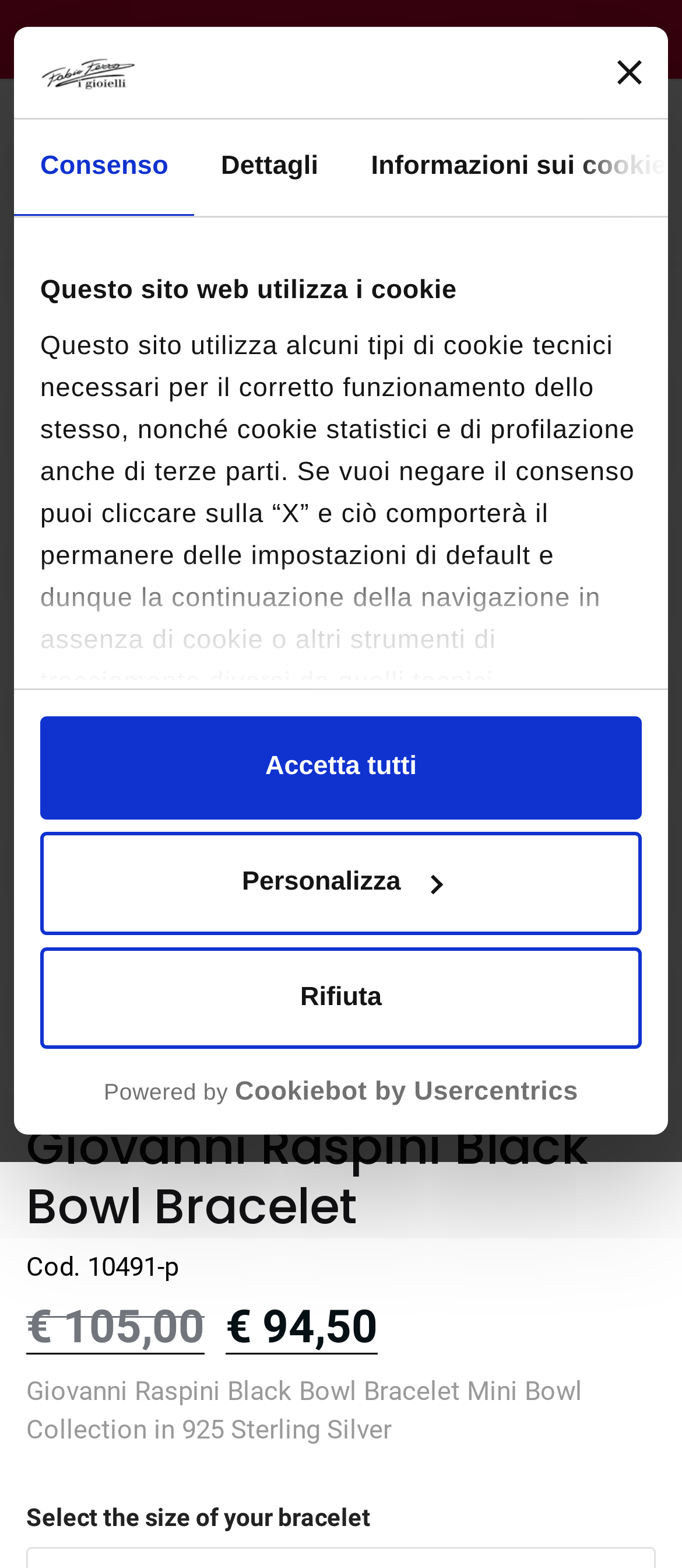Using the description: "alt="Giovanni Raspini Black Bowl Bracelet"", identify the bounding box of the corresponding UI element in the screenshot.

[0.359, 0.057, 0.64, 0.111]